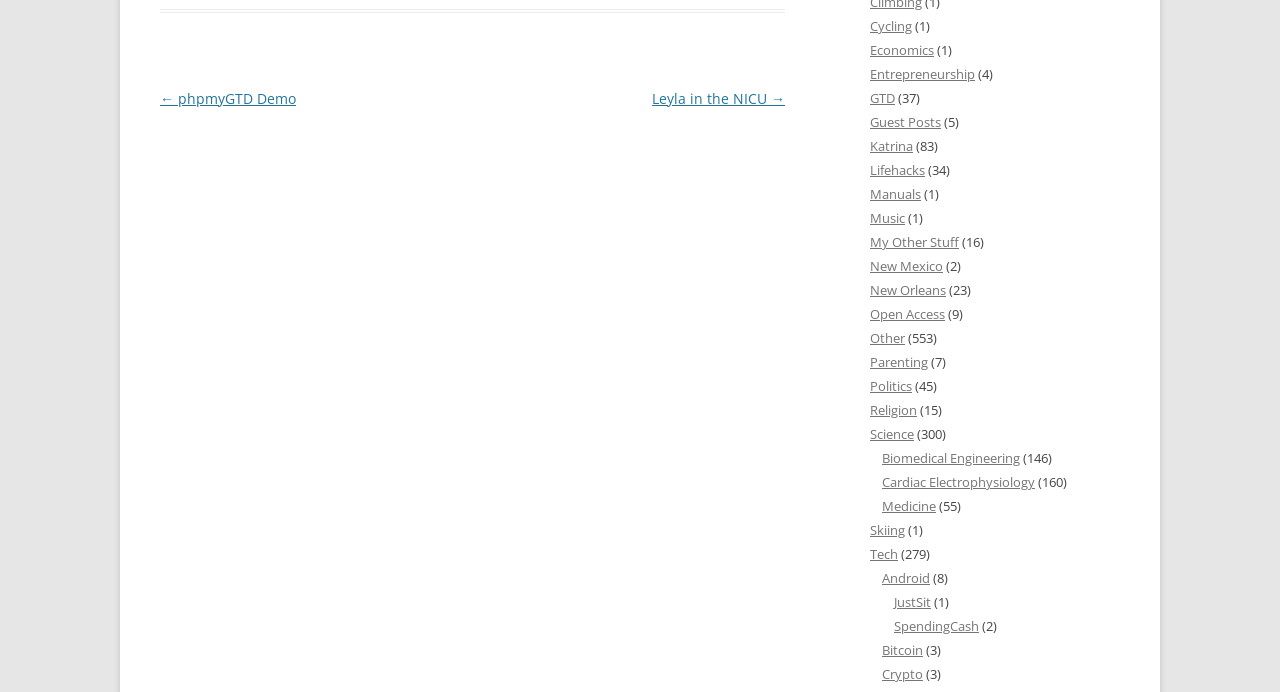Locate the bounding box of the UI element defined by this description: "← phpmyGTD Demo". The coordinates should be given as four float numbers between 0 and 1, formatted as [left, top, right, bottom].

[0.125, 0.128, 0.231, 0.156]